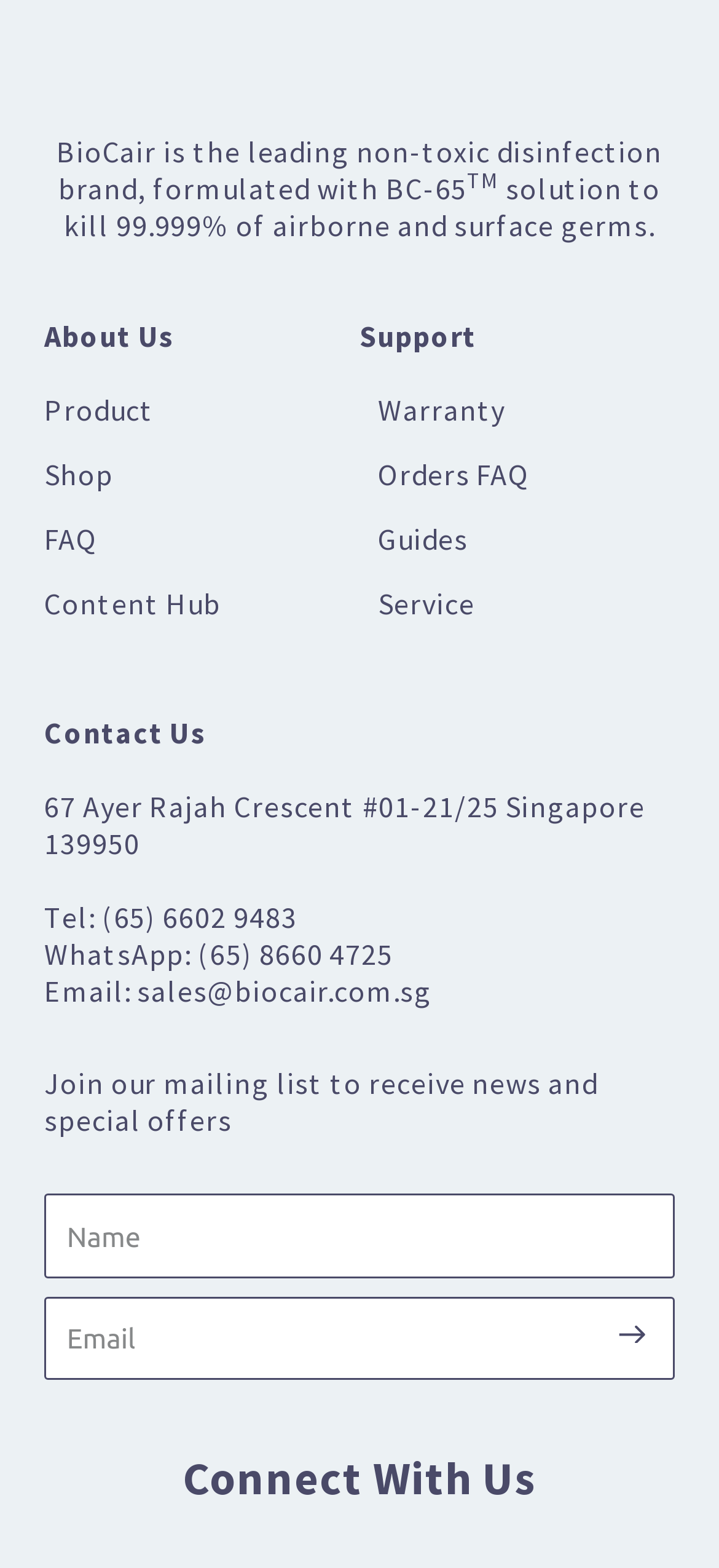What is the brand name of the disinfection solution?
Kindly offer a detailed explanation using the data available in the image.

The brand name of the disinfection solution can be found in the first static text element, which reads 'BioCair is the leading non-toxic disinfection brand, formulated with BC-65'.